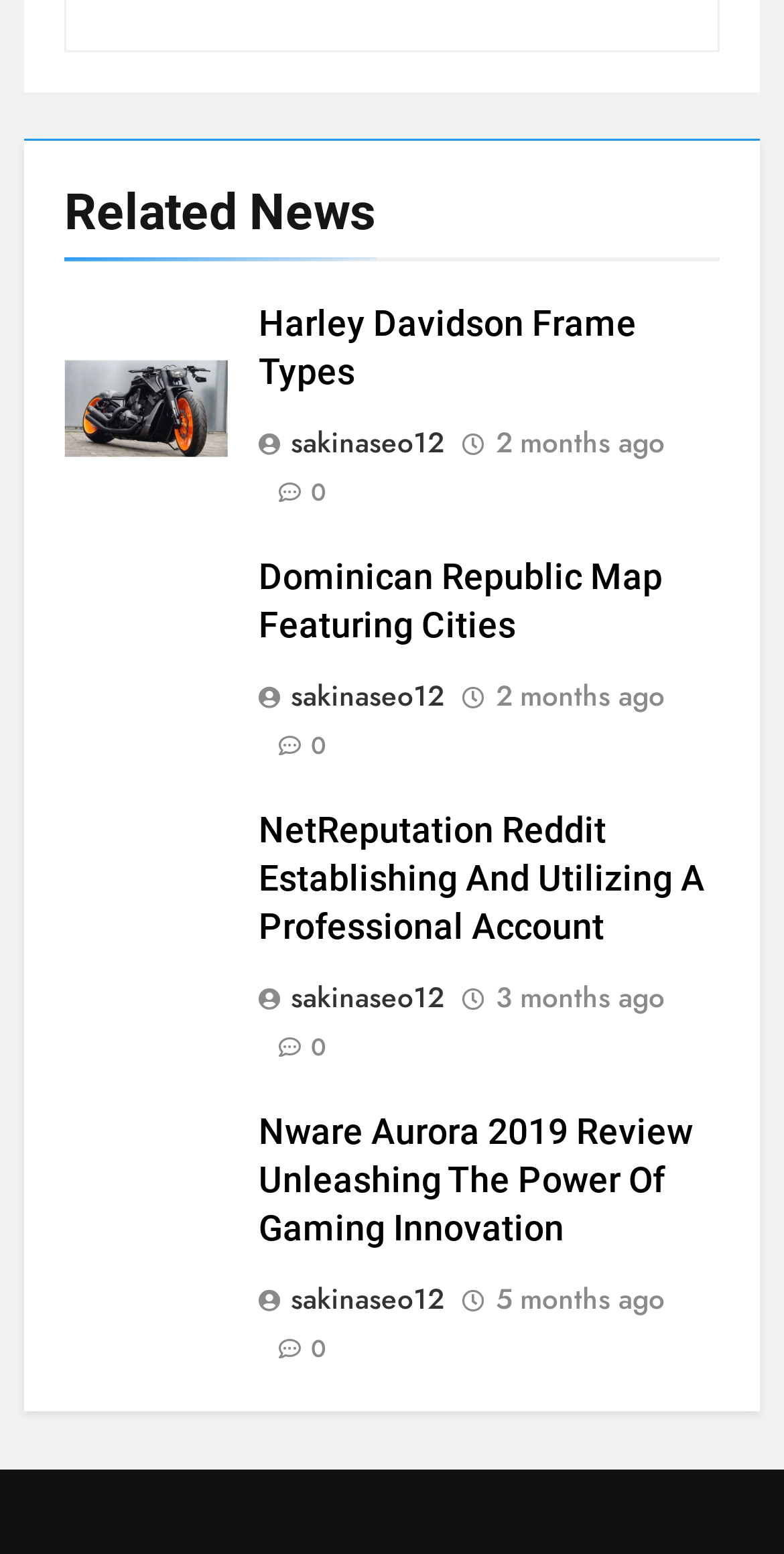Please determine the bounding box coordinates of the clickable area required to carry out the following instruction: "Read review of Nware Aurora 2019". The coordinates must be four float numbers between 0 and 1, represented as [left, top, right, bottom].

[0.329, 0.714, 0.918, 0.807]